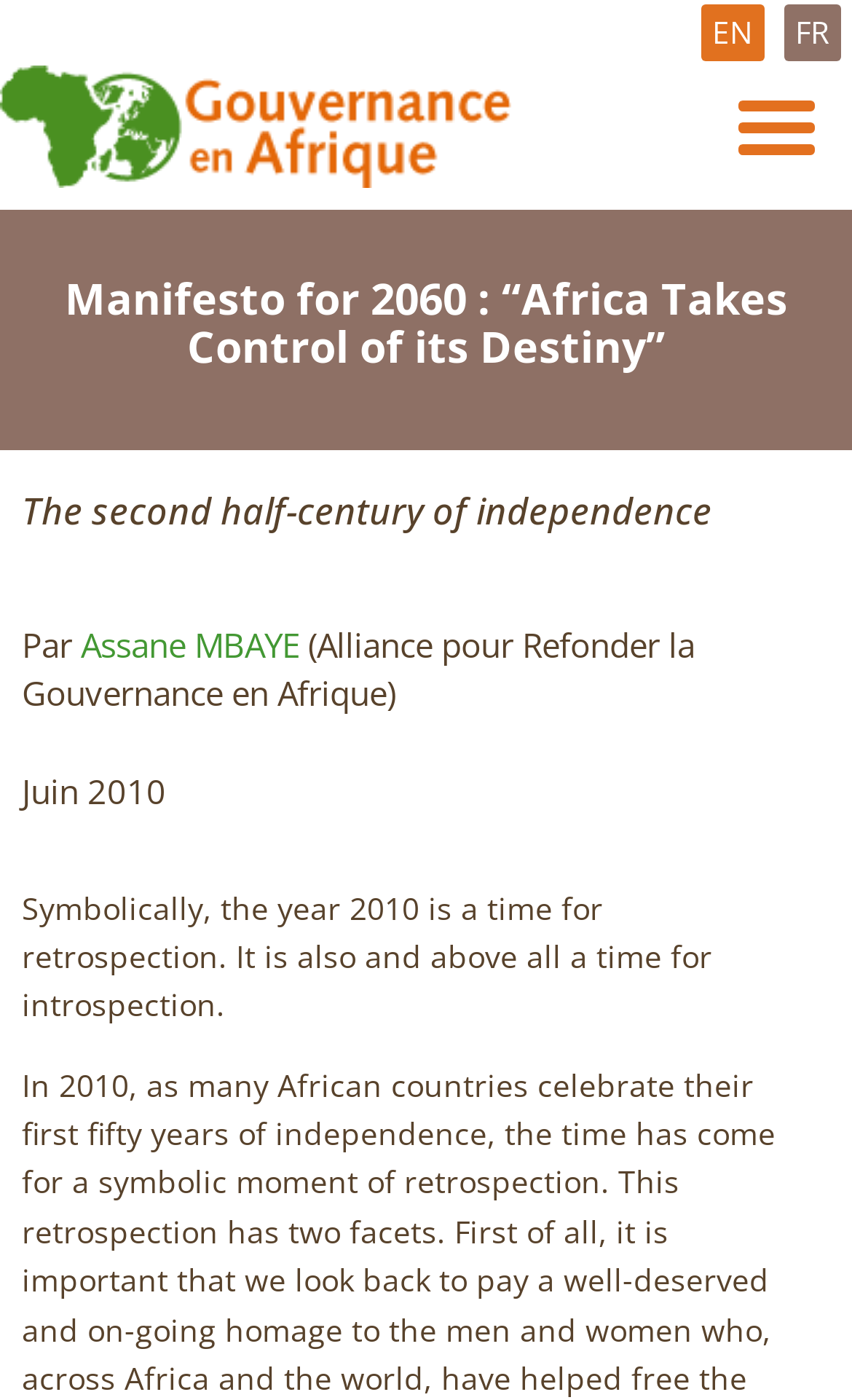Locate the UI element described as follows: "Assane MBAYE". Return the bounding box coordinates as four float numbers between 0 and 1 in the order [left, top, right, bottom].

[0.095, 0.445, 0.351, 0.478]